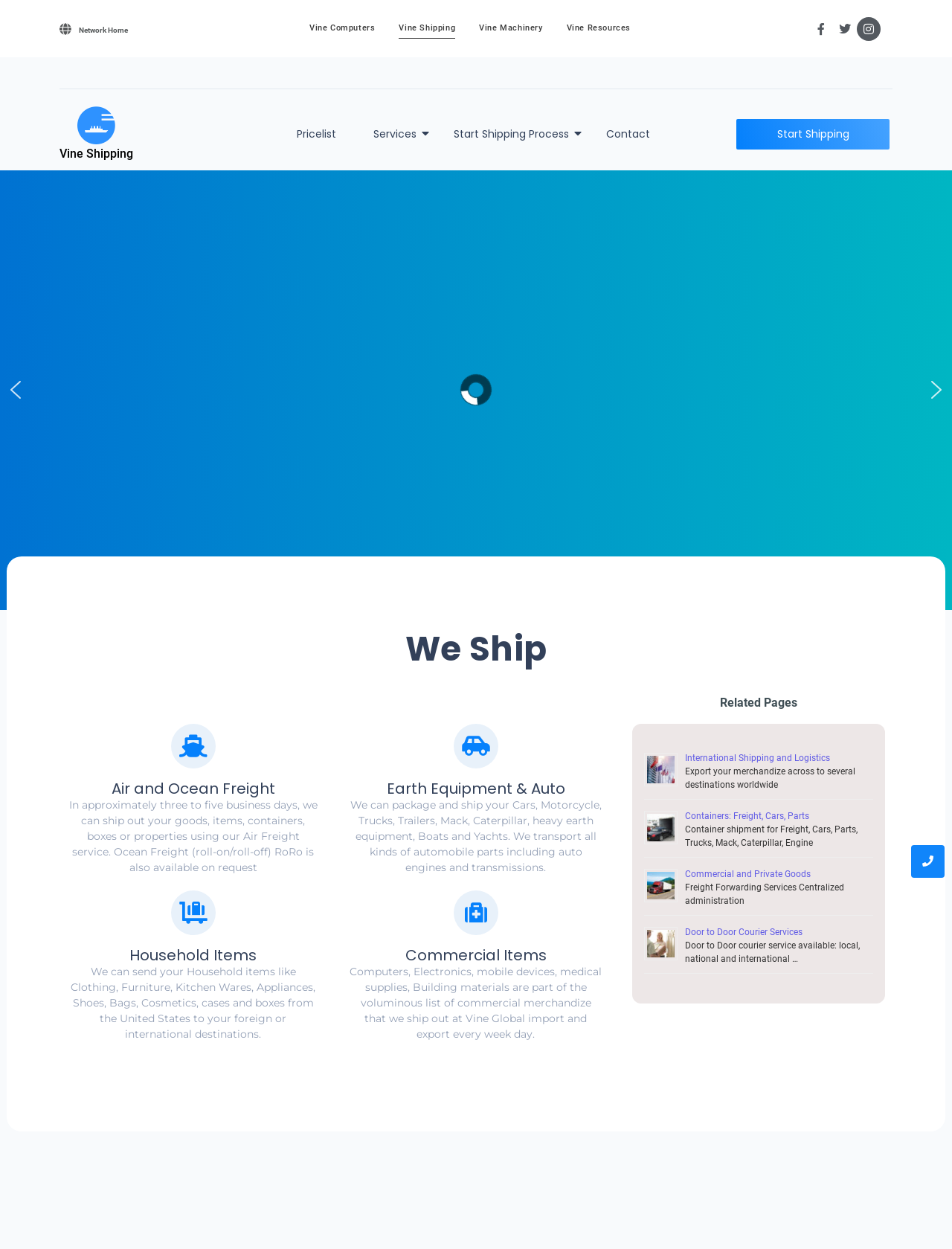Give a one-word or phrase response to the following question: What is the company name?

Vine Shipping